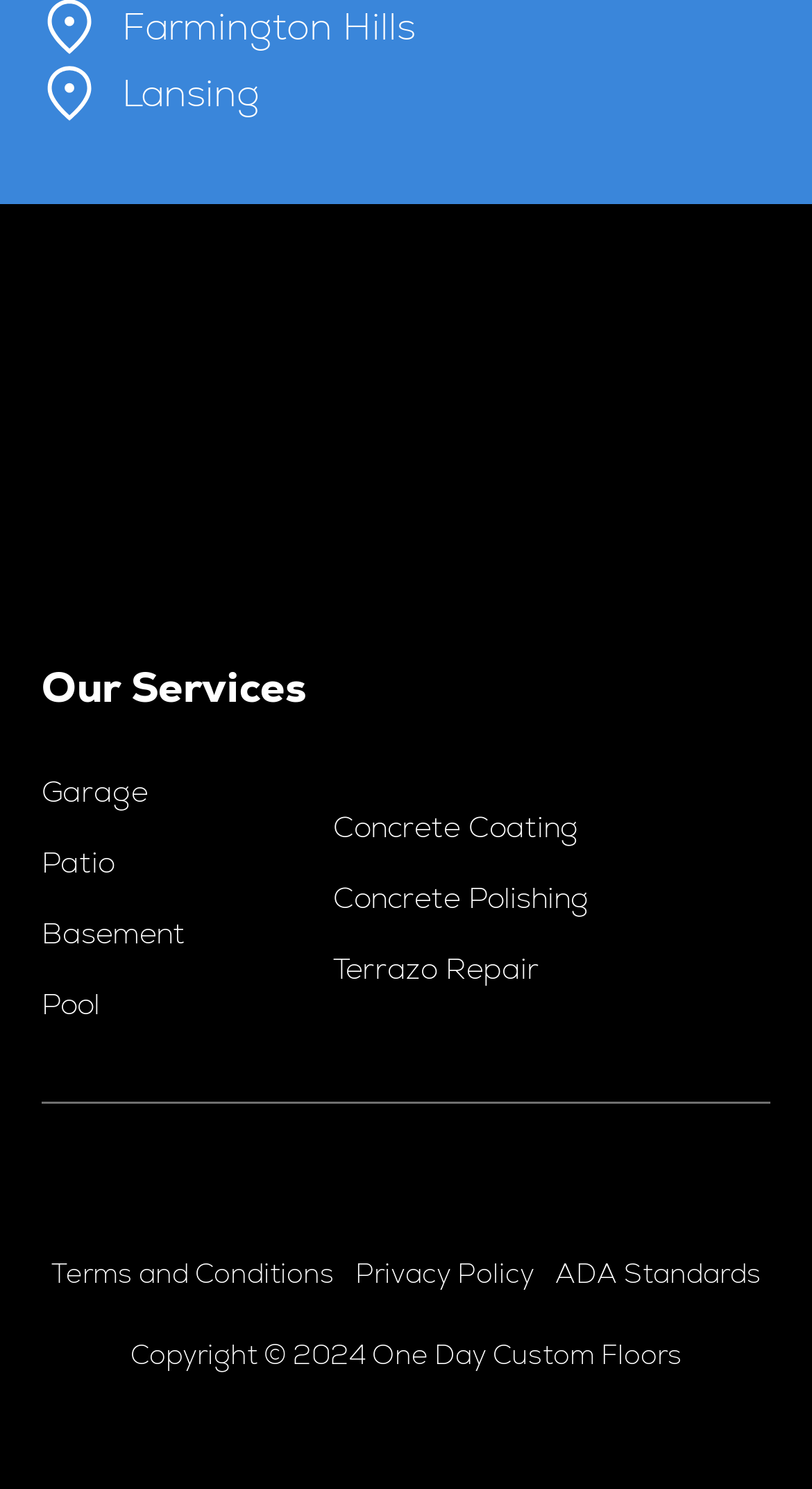Provide the bounding box coordinates of the HTML element this sentence describes: "Pool".

[0.051, 0.651, 0.228, 0.698]